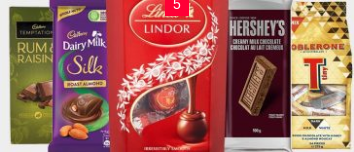What is a characteristic of Cadbury Dairy Milk Silk Roast Almond?
Provide a short answer using one word or a brief phrase based on the image.

Creamy texture